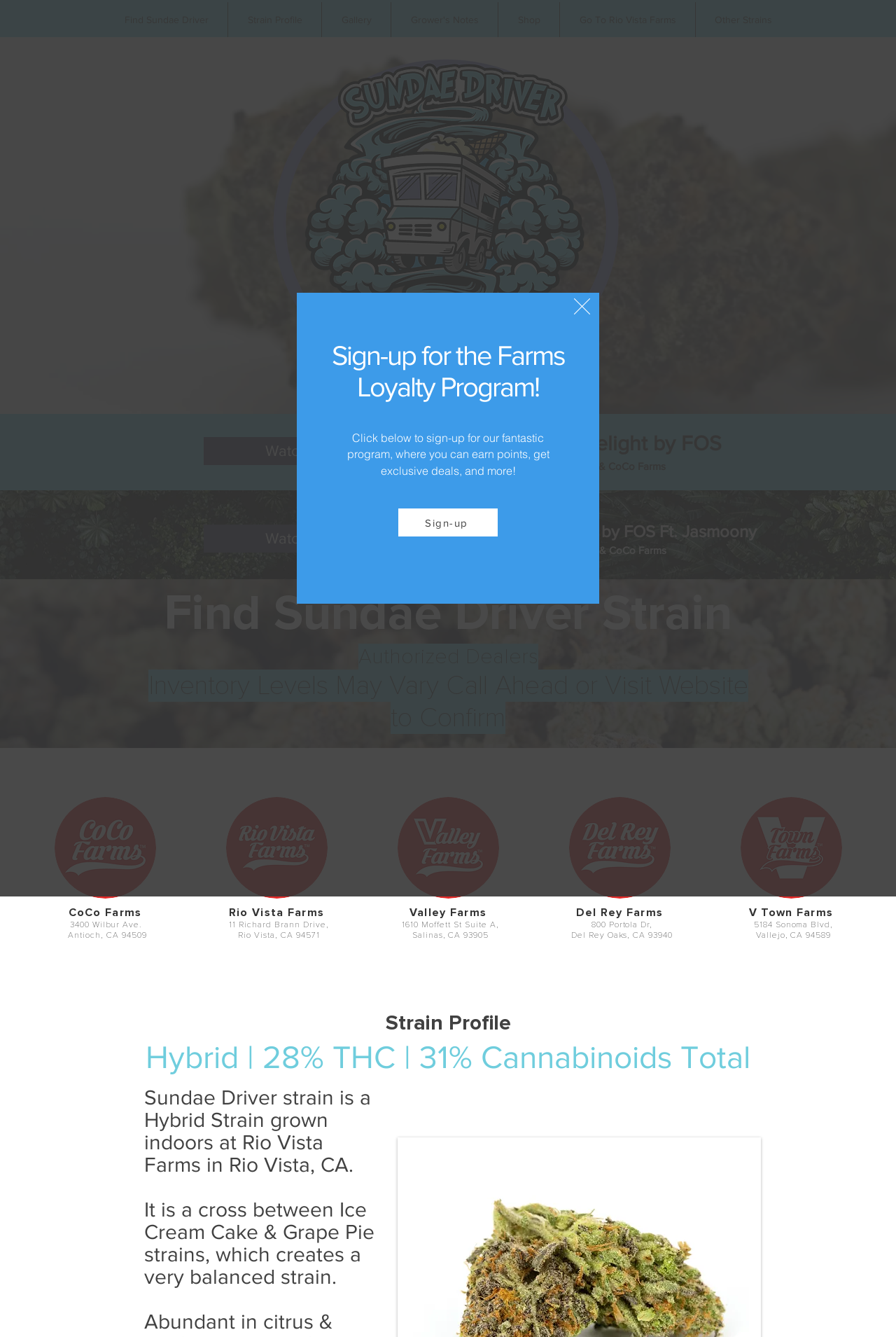Based on the element description "Gallery", predict the bounding box coordinates of the UI element.

[0.359, 0.002, 0.436, 0.028]